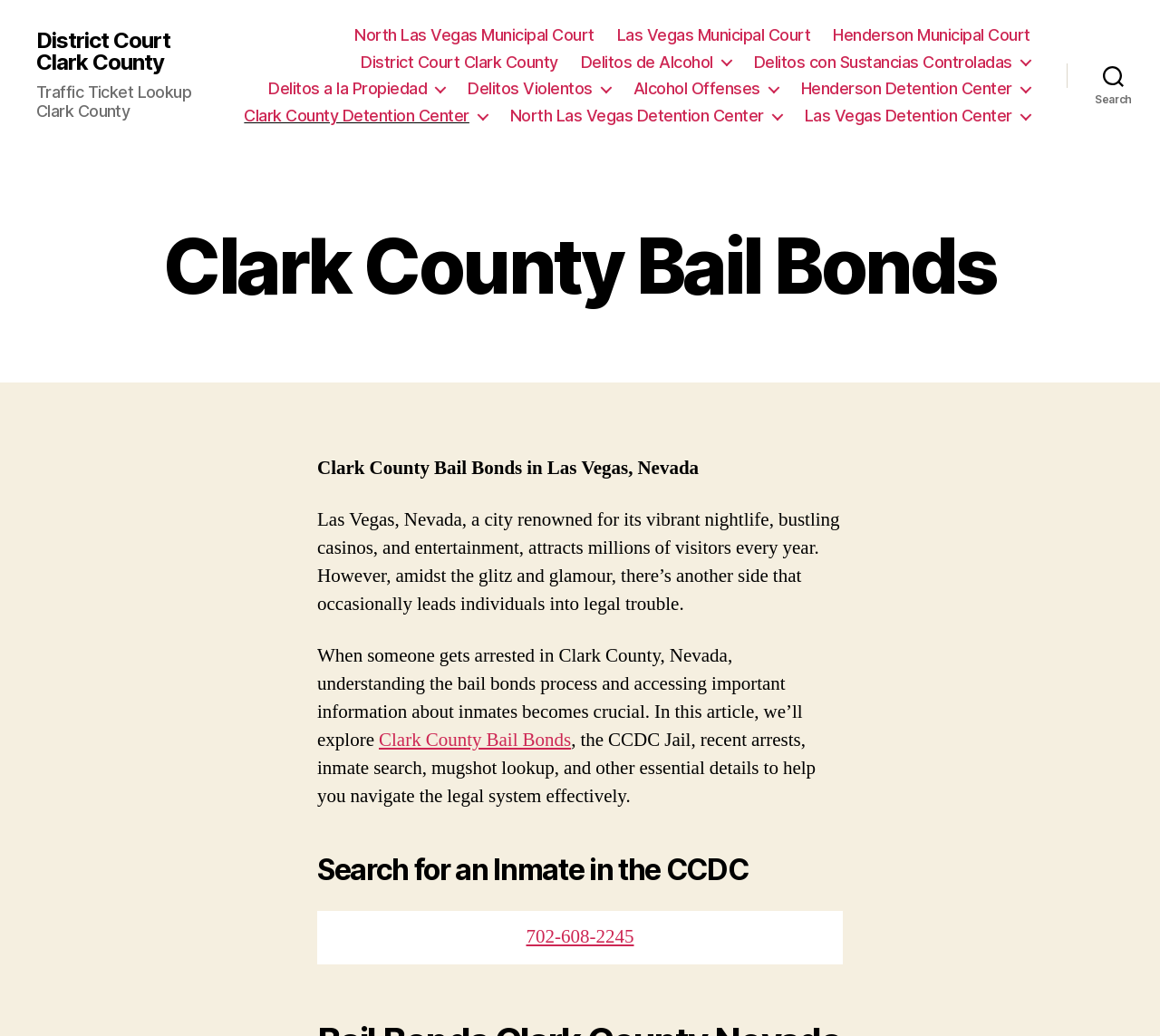Please specify the bounding box coordinates of the clickable section necessary to execute the following command: "Explore North Las Vegas Municipal Court".

[0.306, 0.024, 0.512, 0.043]